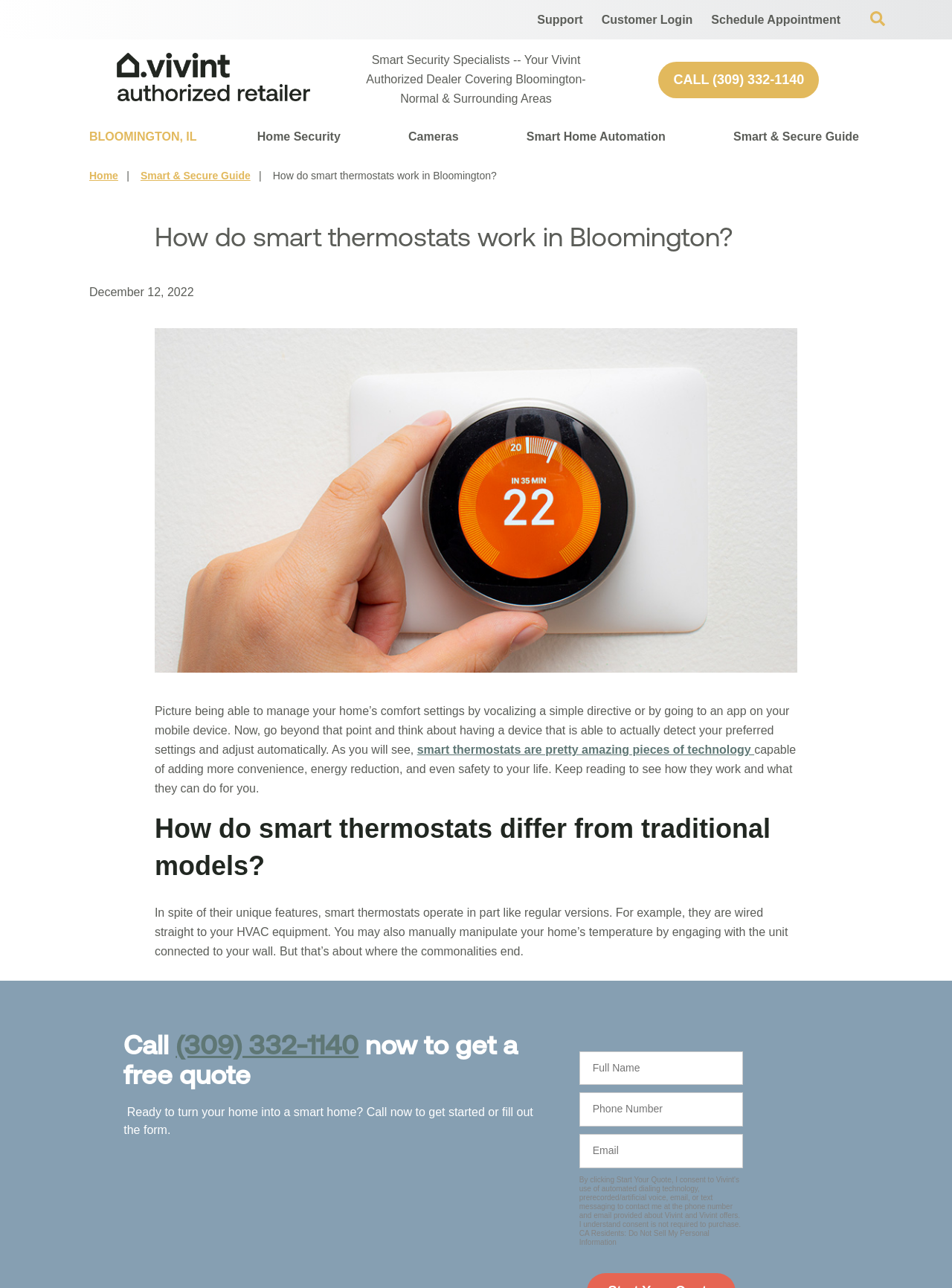Pinpoint the bounding box coordinates of the element that must be clicked to accomplish the following instruction: "Visit the Guide Puglia website". The coordinates should be in the format of four float numbers between 0 and 1, i.e., [left, top, right, bottom].

None